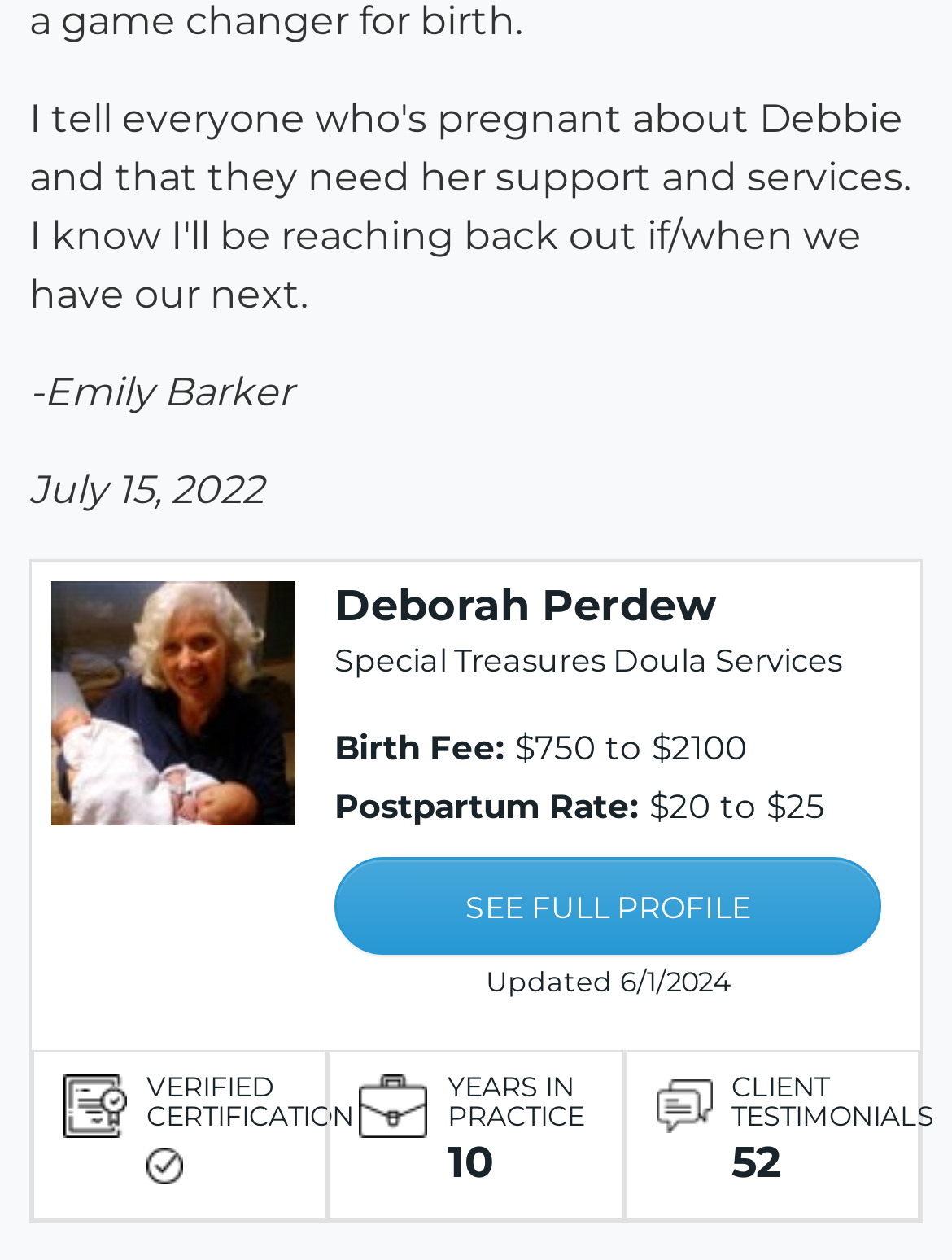Based on the element description "SEE FULL PROFILE", predict the bounding box coordinates of the UI element.

[0.351, 0.68, 0.926, 0.758]